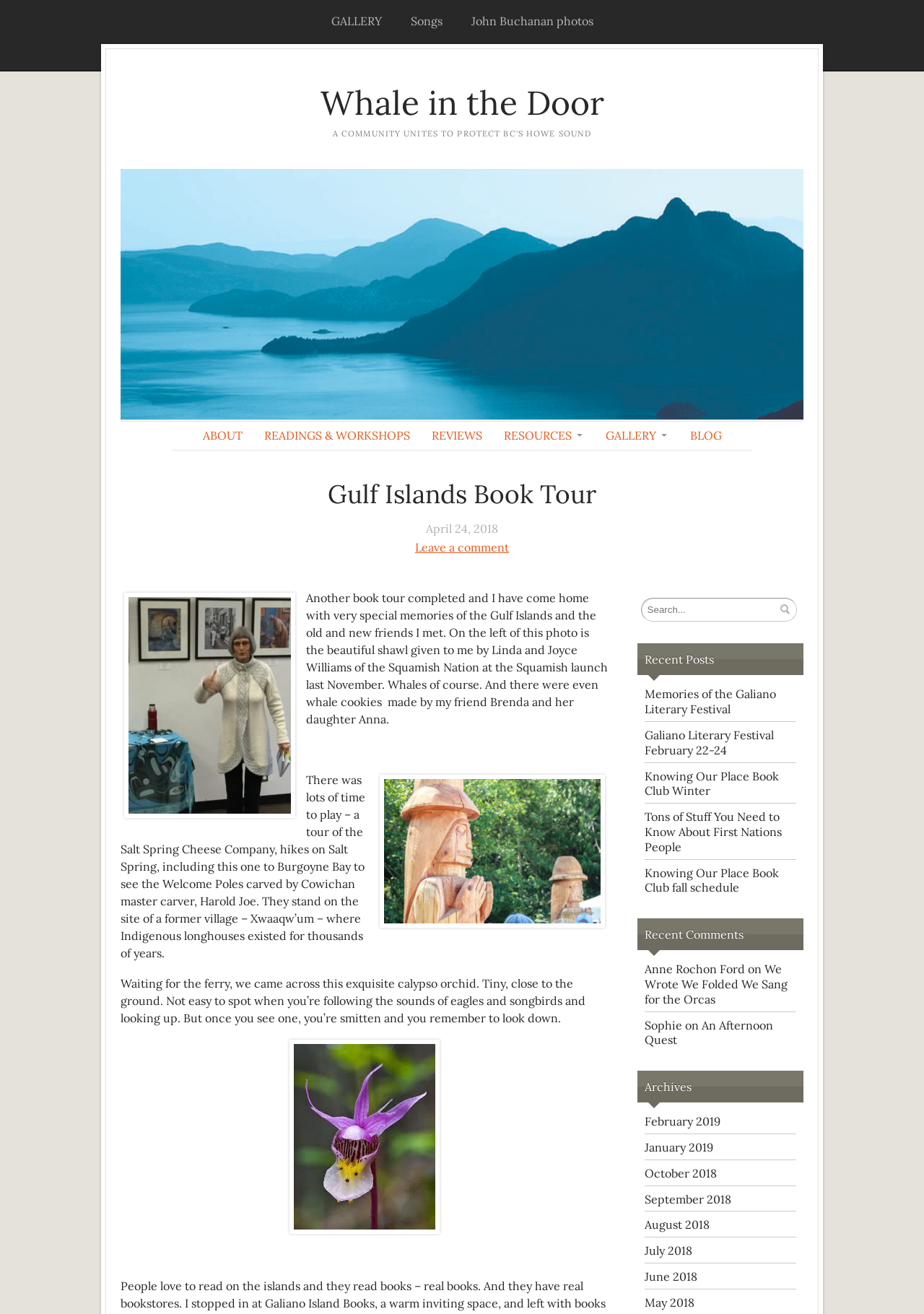What is the name of the company visited during the tour?
Answer the question with just one word or phrase using the image.

Salt Spring Cheese Company